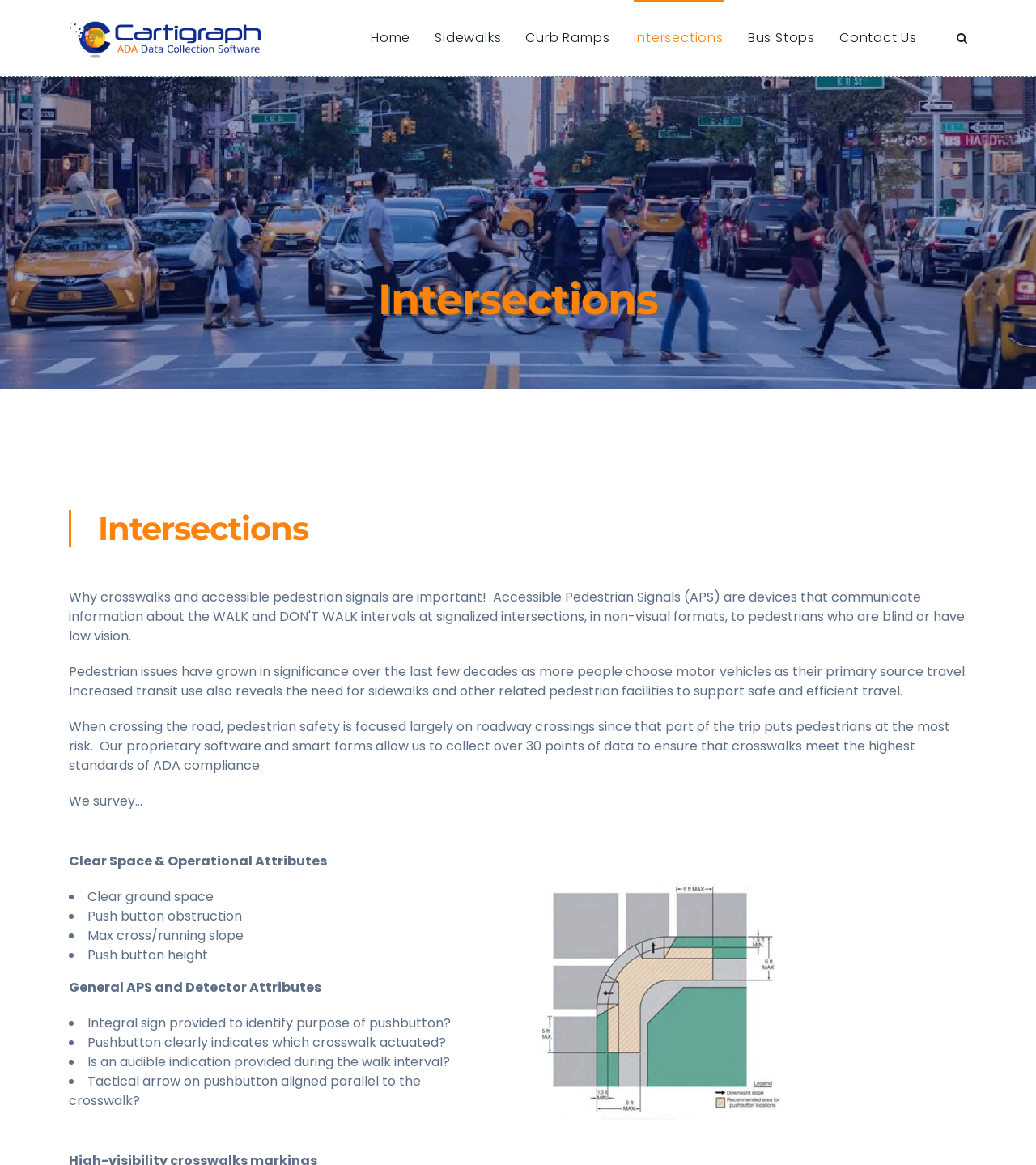Identify the bounding box of the HTML element described as: "Contact Us".

[0.81, 0.0, 0.885, 0.065]